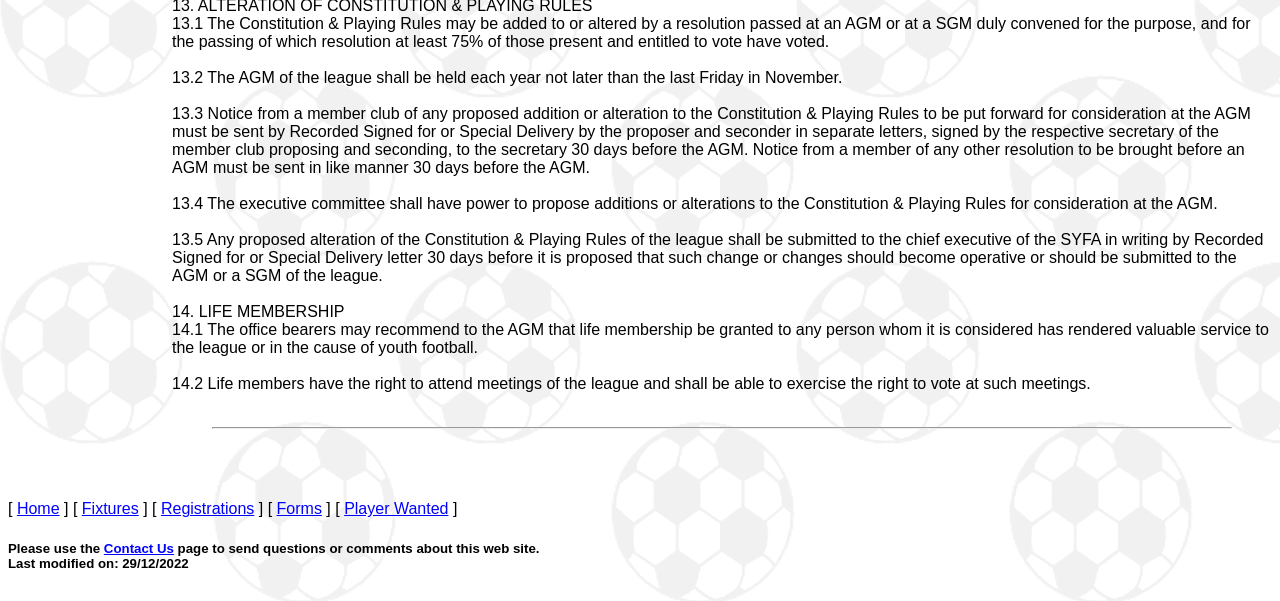Specify the bounding box coordinates (top-left x, top-left y, bottom-right x, bottom-right y) of the UI element in the screenshot that matches this description: Contact Us

[0.081, 0.9, 0.136, 0.925]